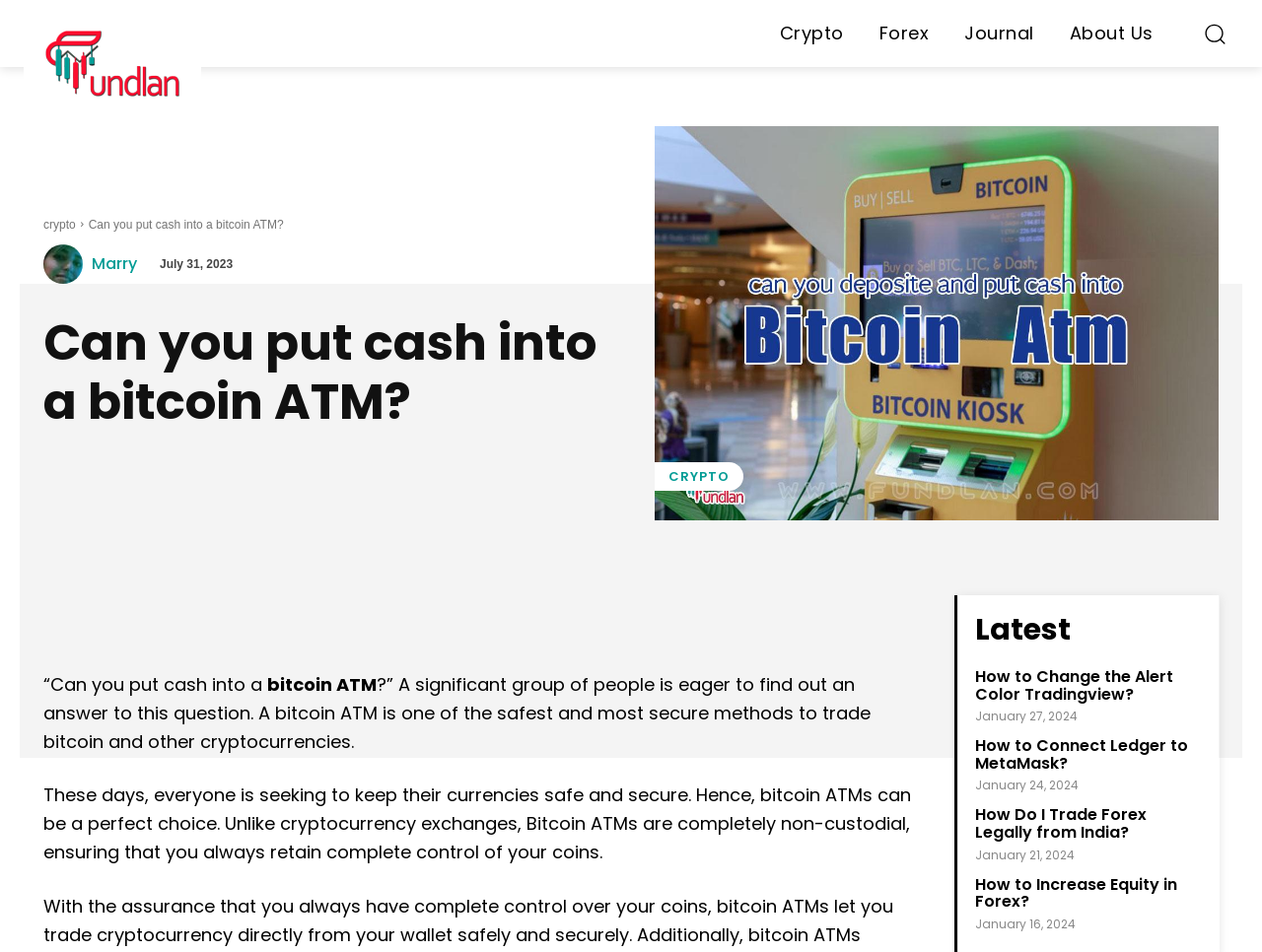Locate the bounding box coordinates of the element you need to click to accomplish the task described by this instruction: "Search for something".

[0.944, 0.01, 0.981, 0.06]